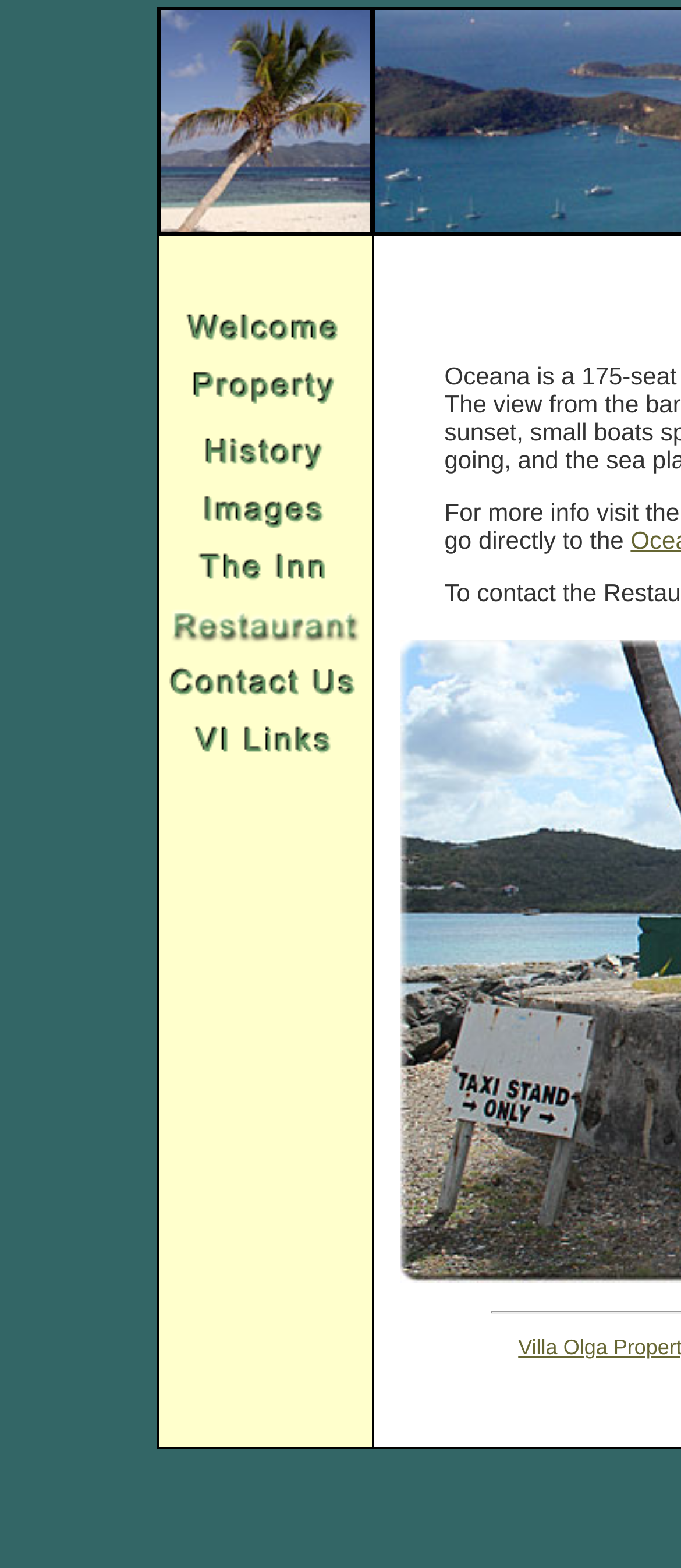Show the bounding box coordinates of the region that should be clicked to follow the instruction: "View Villa Olga Property."

[0.235, 0.249, 0.542, 0.267]